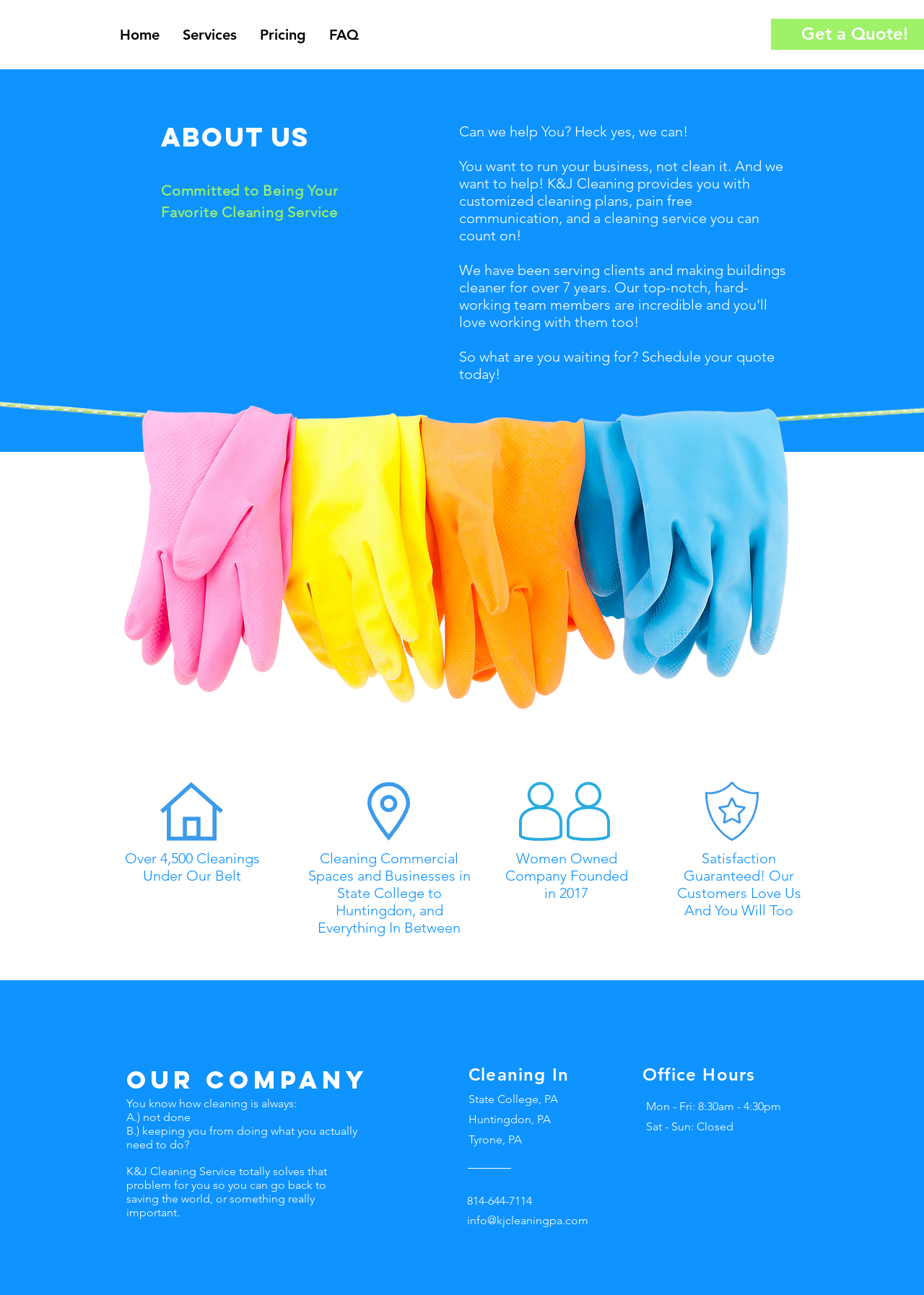What areas do they provide cleaning services to?
Refer to the image and provide a one-word or short phrase answer.

State College, Huntingdon, Tyrone, PA